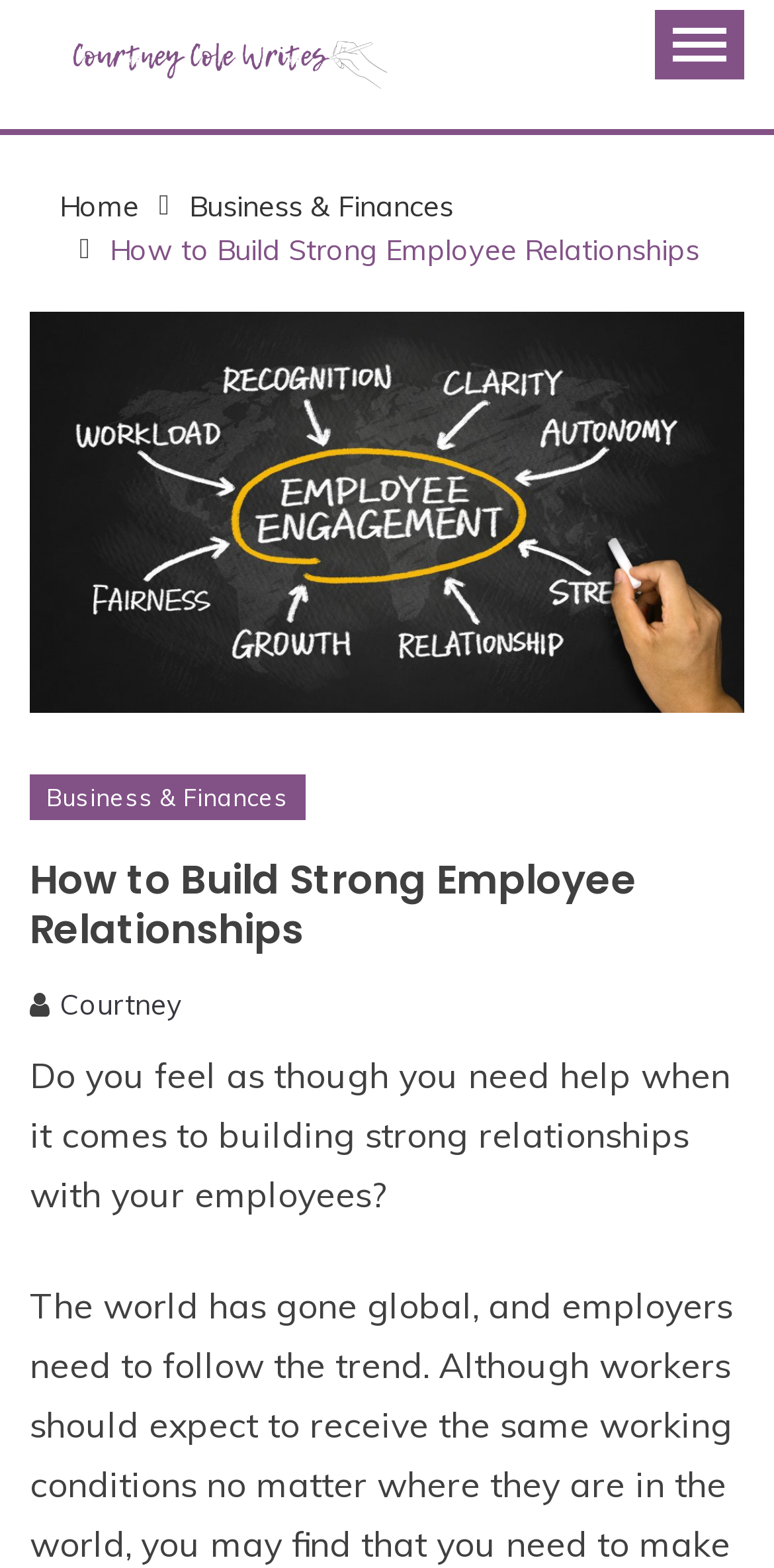Use the information in the screenshot to answer the question comprehensively: What is the topic of the article?

The topic of the article can be inferred from the heading 'How to Build Strong Employee Relationships' and the static text 'Do you feel as though you need help when it comes to building strong relationships with your employees?'.